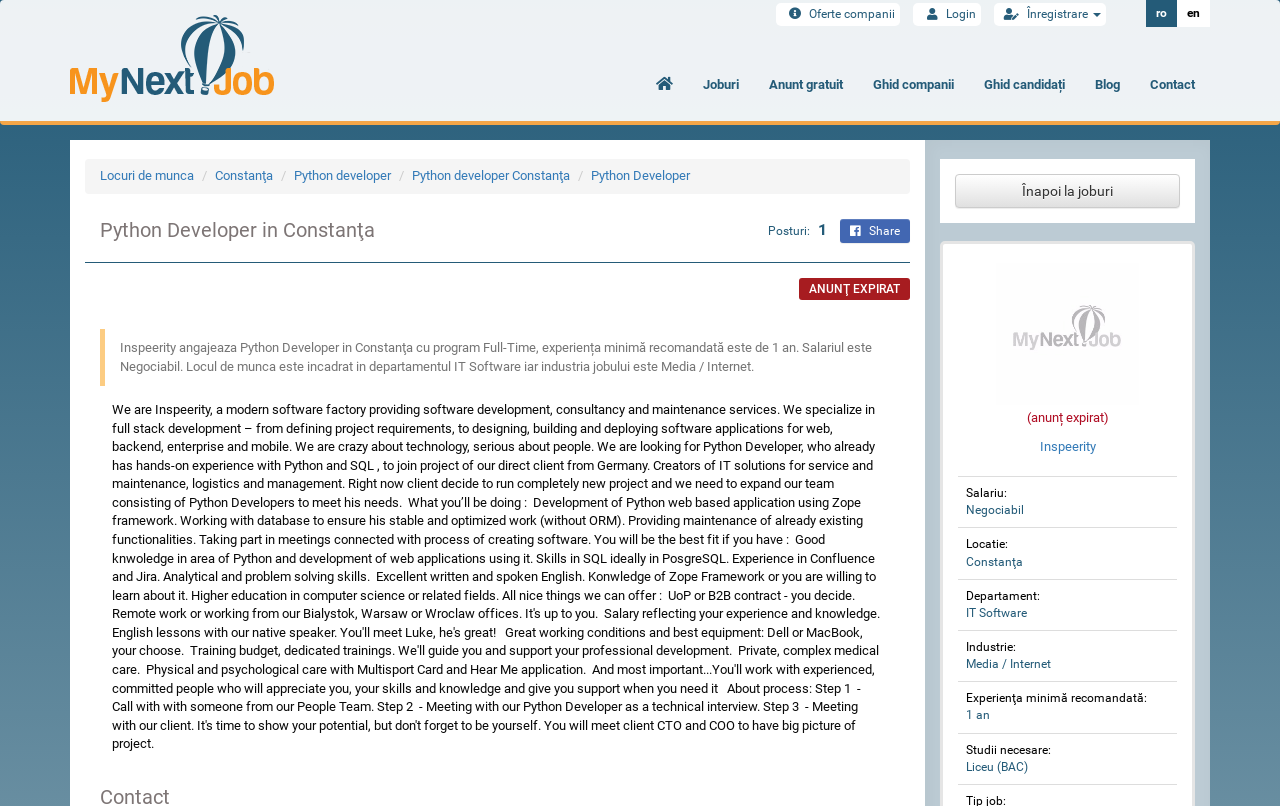What is the industry of the job?
Based on the image, give a one-word or short phrase answer.

Media / Internet